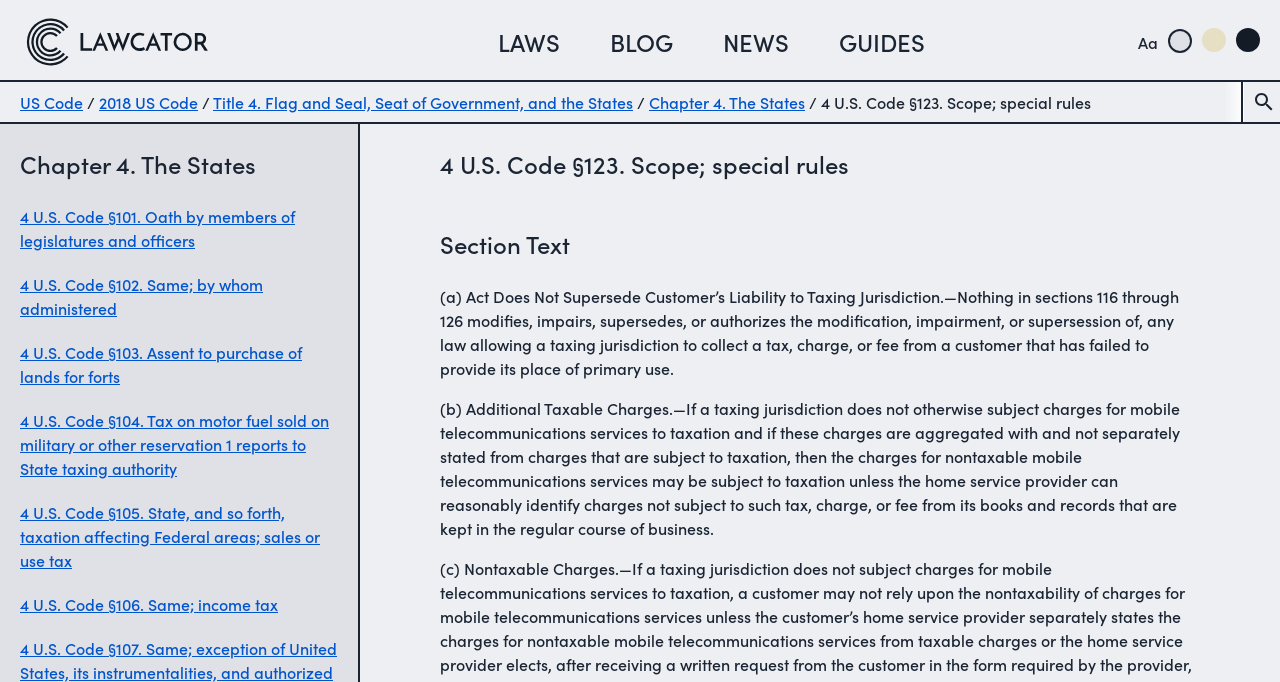Please examine the image and provide a detailed answer to the question: What is the scope of 4 U.S. Code §123?

The scope of 4 U.S. Code §123 can be determined by reading the section text, which states 'Scope; special rules'. This suggests that the section deals with special rules related to the scope of the code.